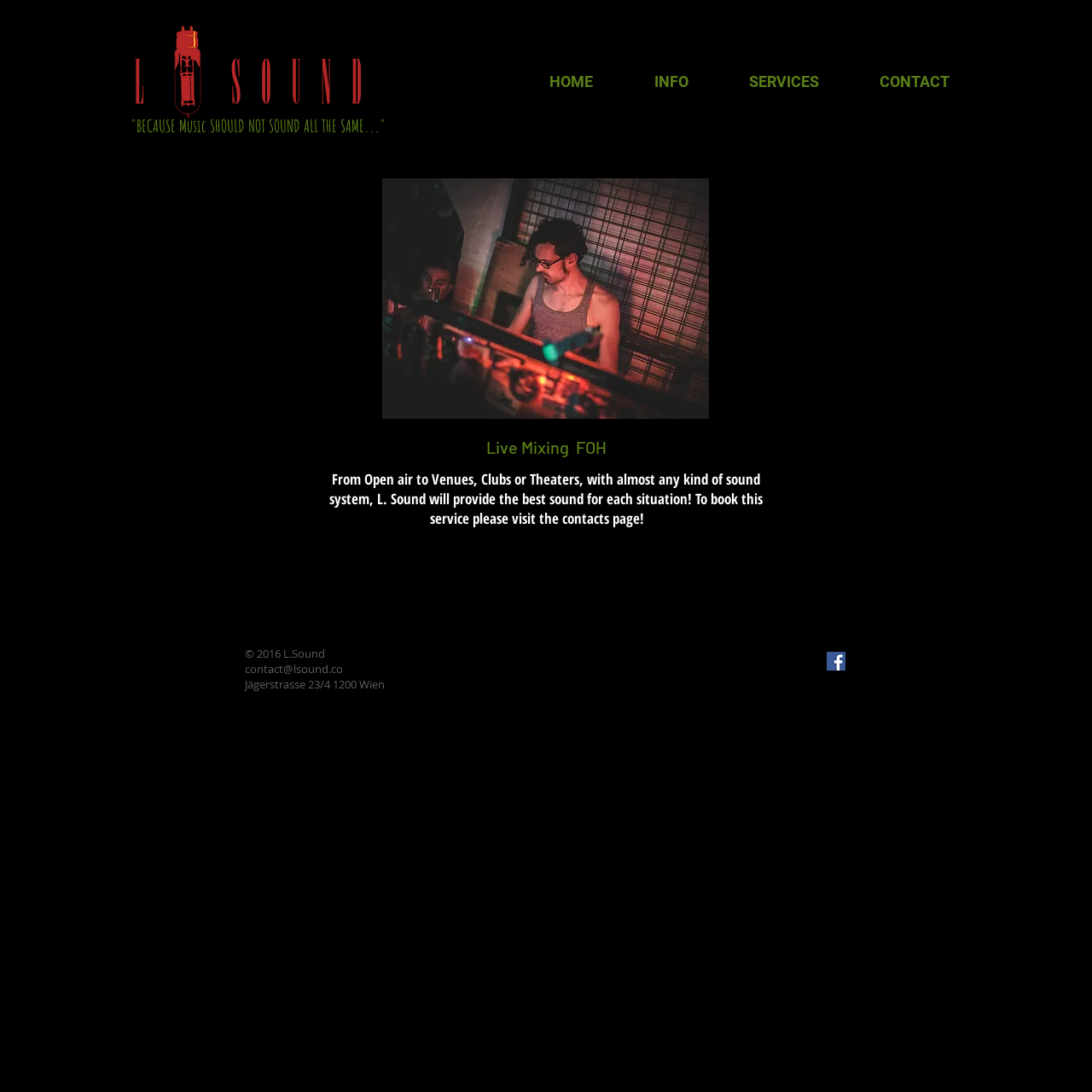What is the name of the company?
Answer the question with just one word or phrase using the image.

L. Sound